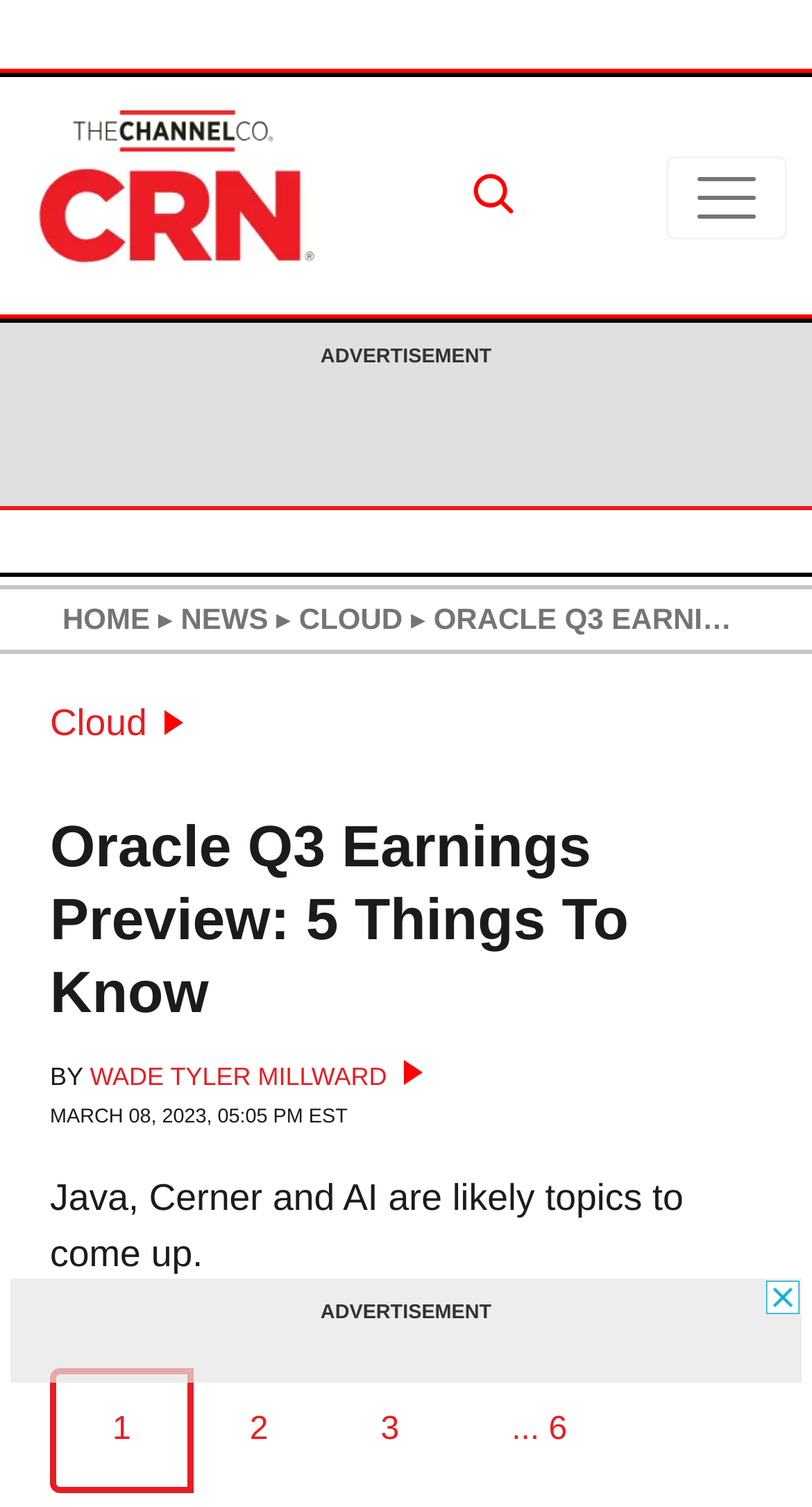How many navigation links are there at the top of the page?
Look at the image and construct a detailed response to the question.

At the top of the page, there are three navigation links: 'HOME', 'NEWS', and 'CLOUD'. These links are located above the main article content.